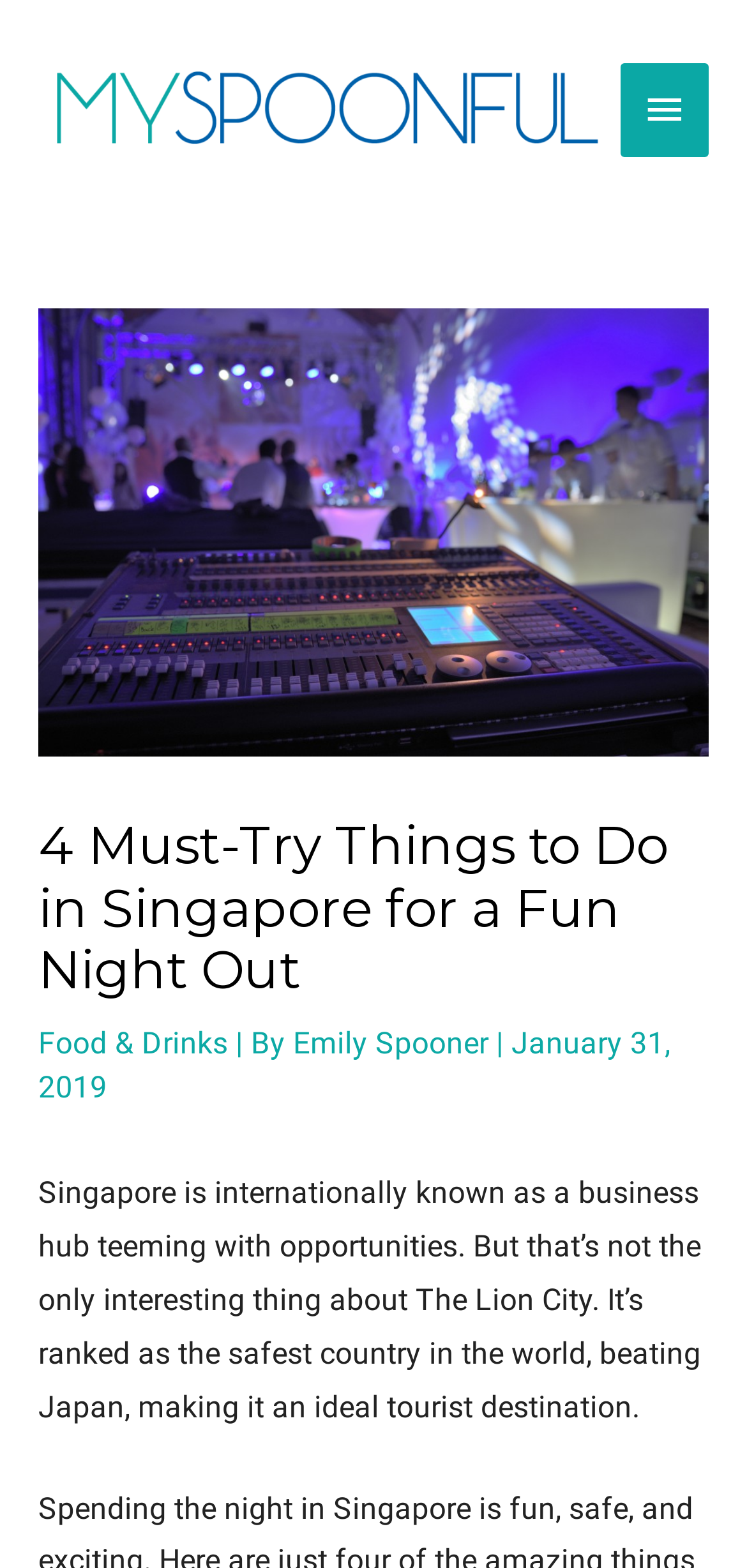What is the category of the article?
Answer the question with a single word or phrase derived from the image.

Food & Drinks